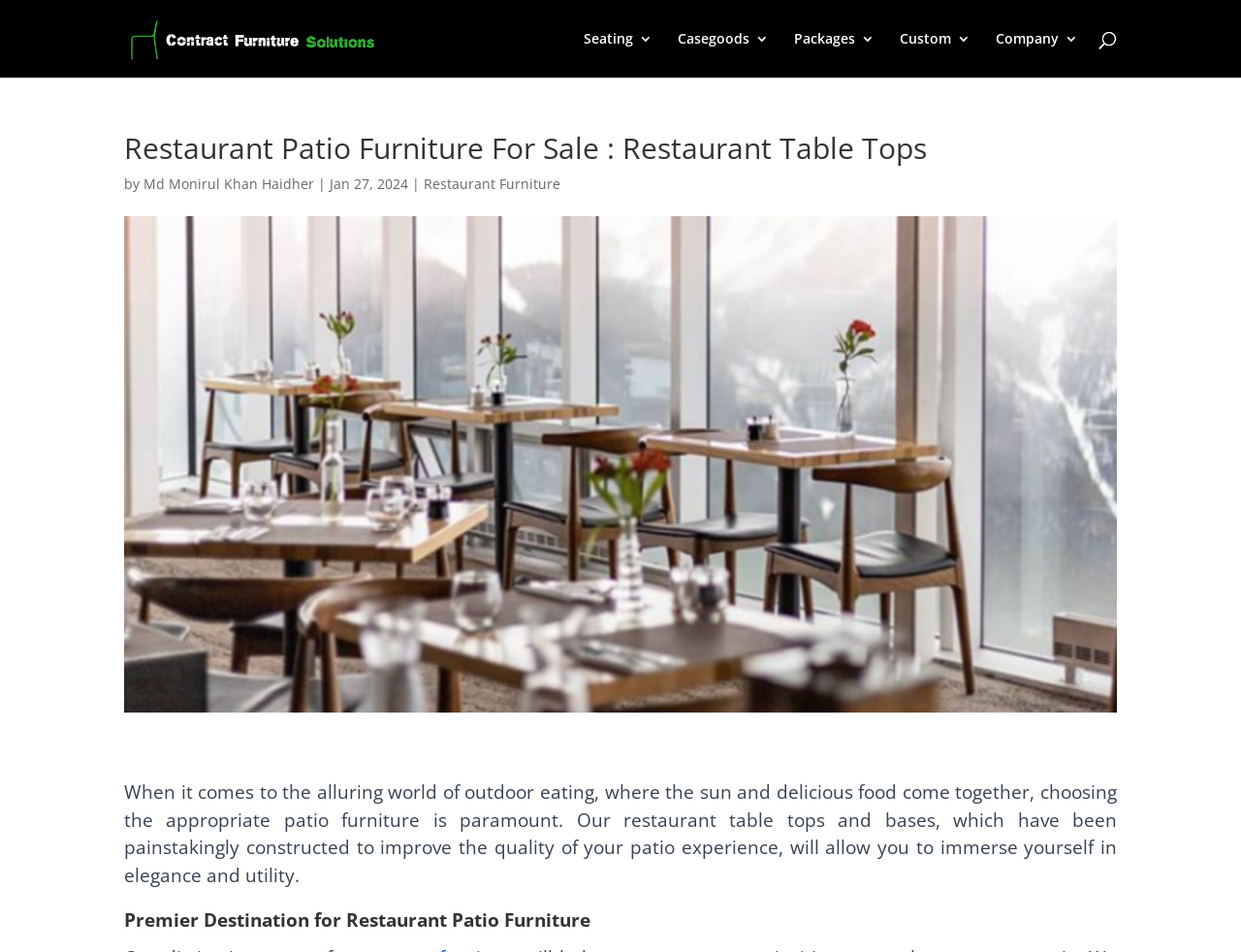Who wrote the article?
Please use the visual content to give a single word or phrase answer.

Md Monirul Khan Haidher